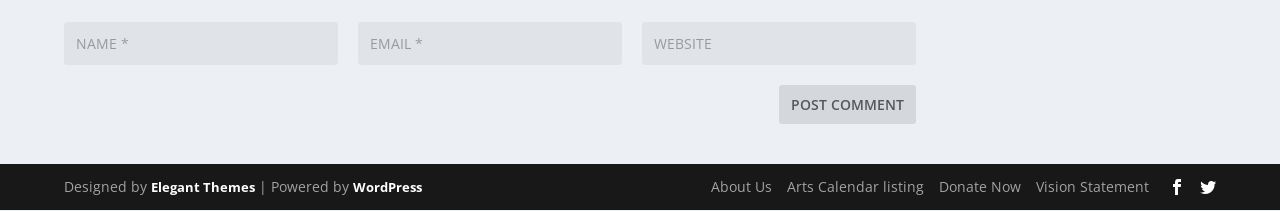Please predict the bounding box coordinates of the element's region where a click is necessary to complete the following instruction: "Enter your name". The coordinates should be represented by four float numbers between 0 and 1, i.e., [left, top, right, bottom].

[0.05, 0.108, 0.264, 0.312]